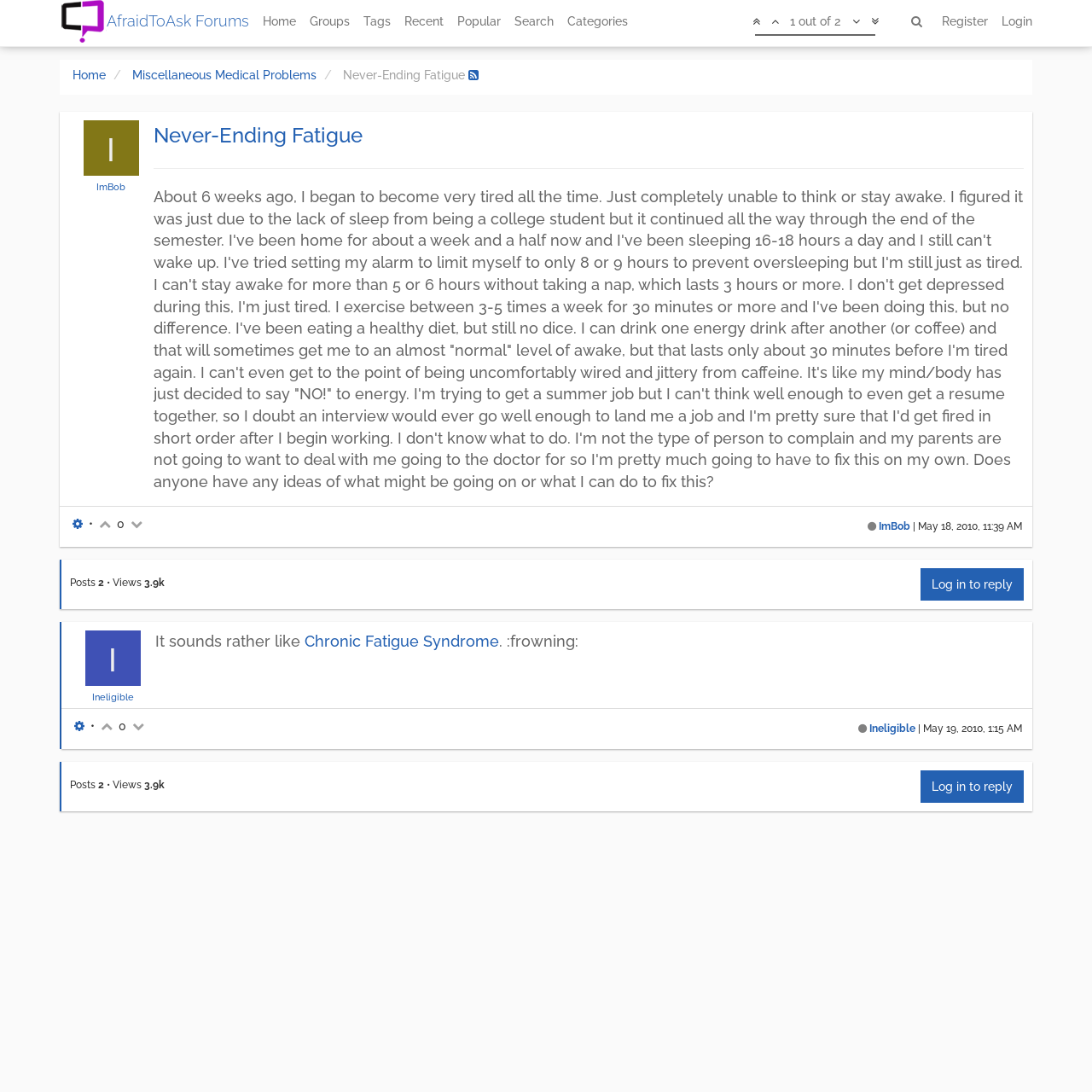Identify the bounding box coordinates for the UI element mentioned here: "title="Search"". Provide the coordinates as four float values between 0 and 1, i.e., [left, top, right, bottom].

[0.822, 0.005, 0.856, 0.034]